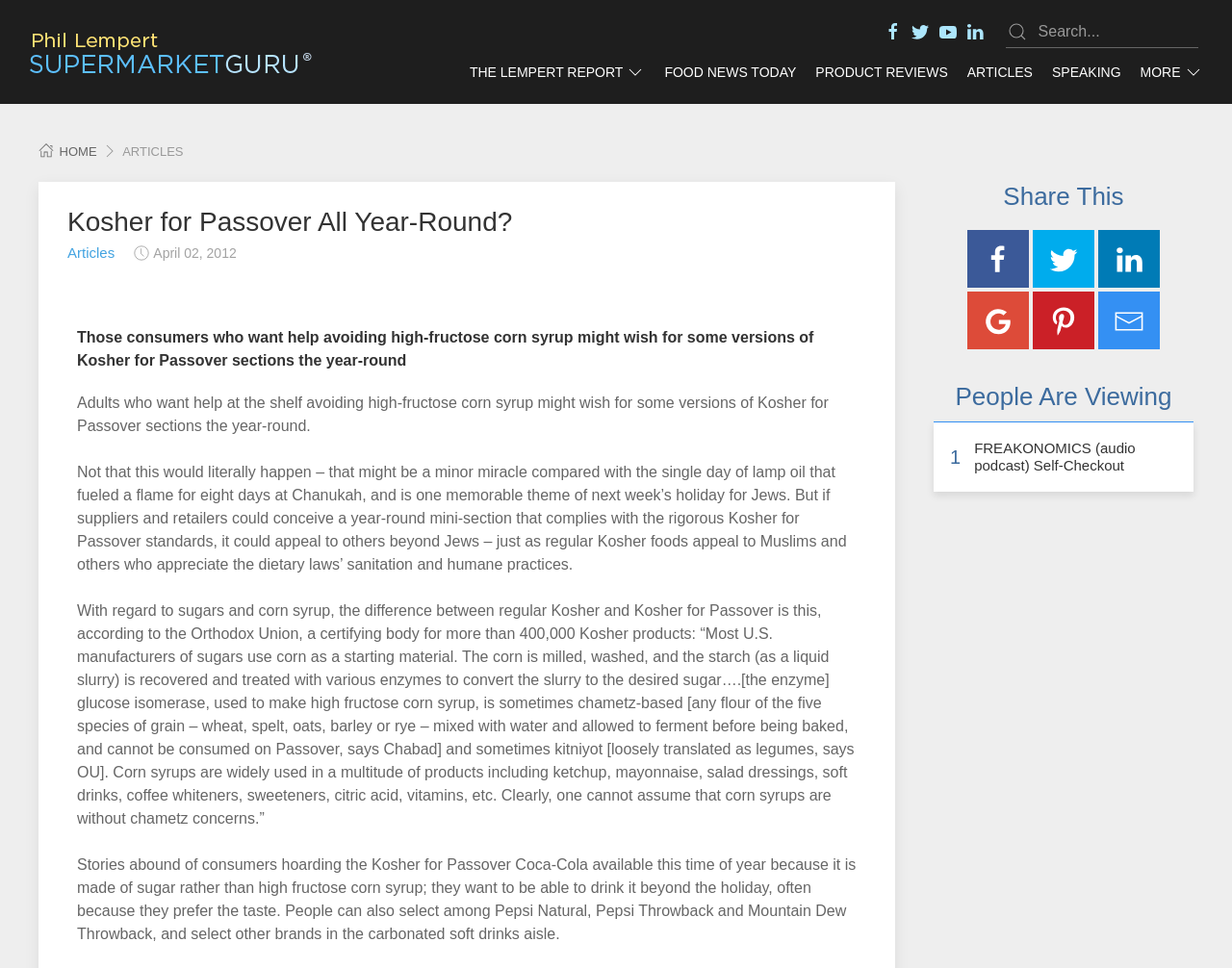What is the name of the certifying body mentioned in the article?
Based on the image, provide your answer in one word or phrase.

Orthodox Union